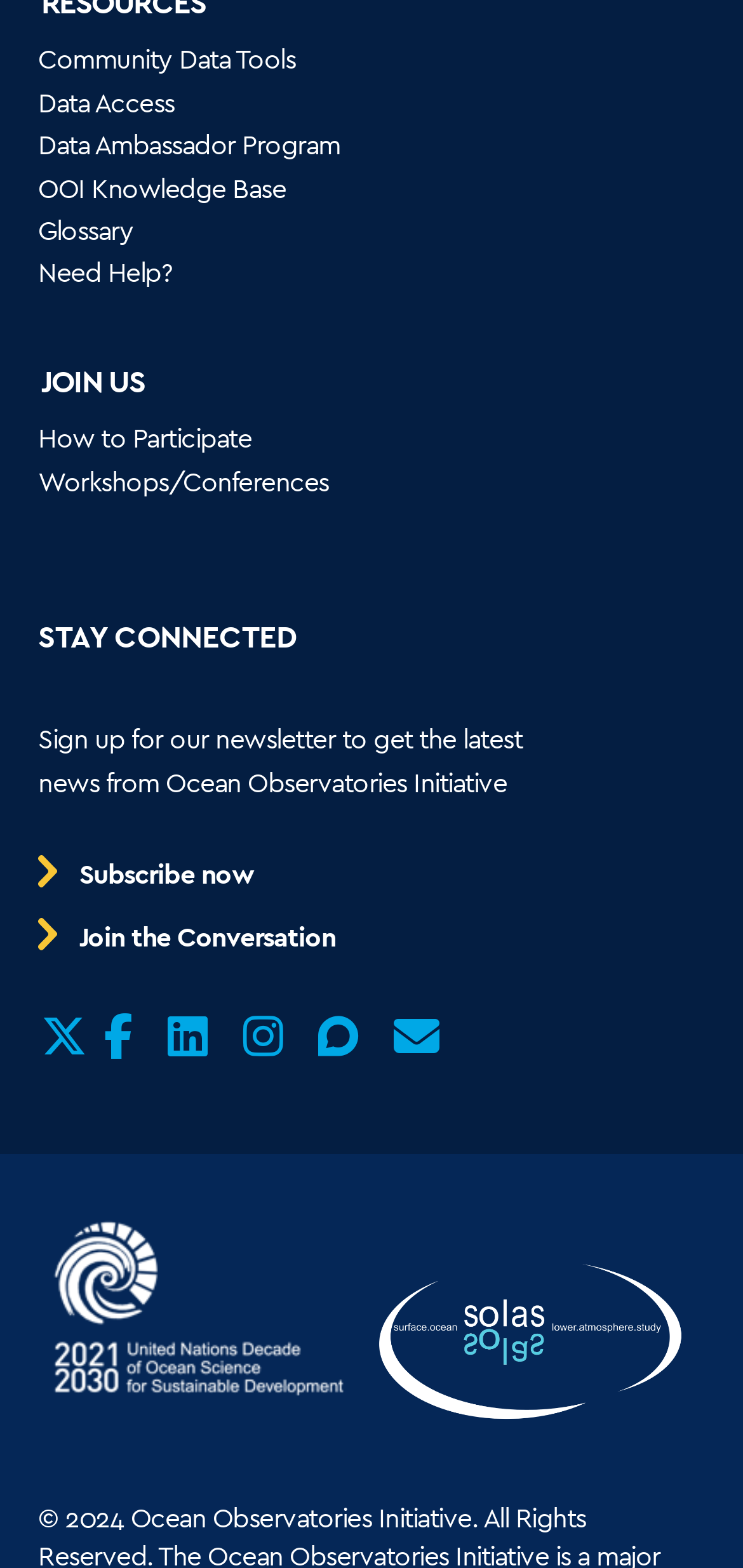How many columns are there in the bottom section?
Based on the image, please offer an in-depth response to the question.

I analyzed the bounding box coordinates of the images in the bottom section and found that they are arranged in two columns, with one image on the left and one on the right.